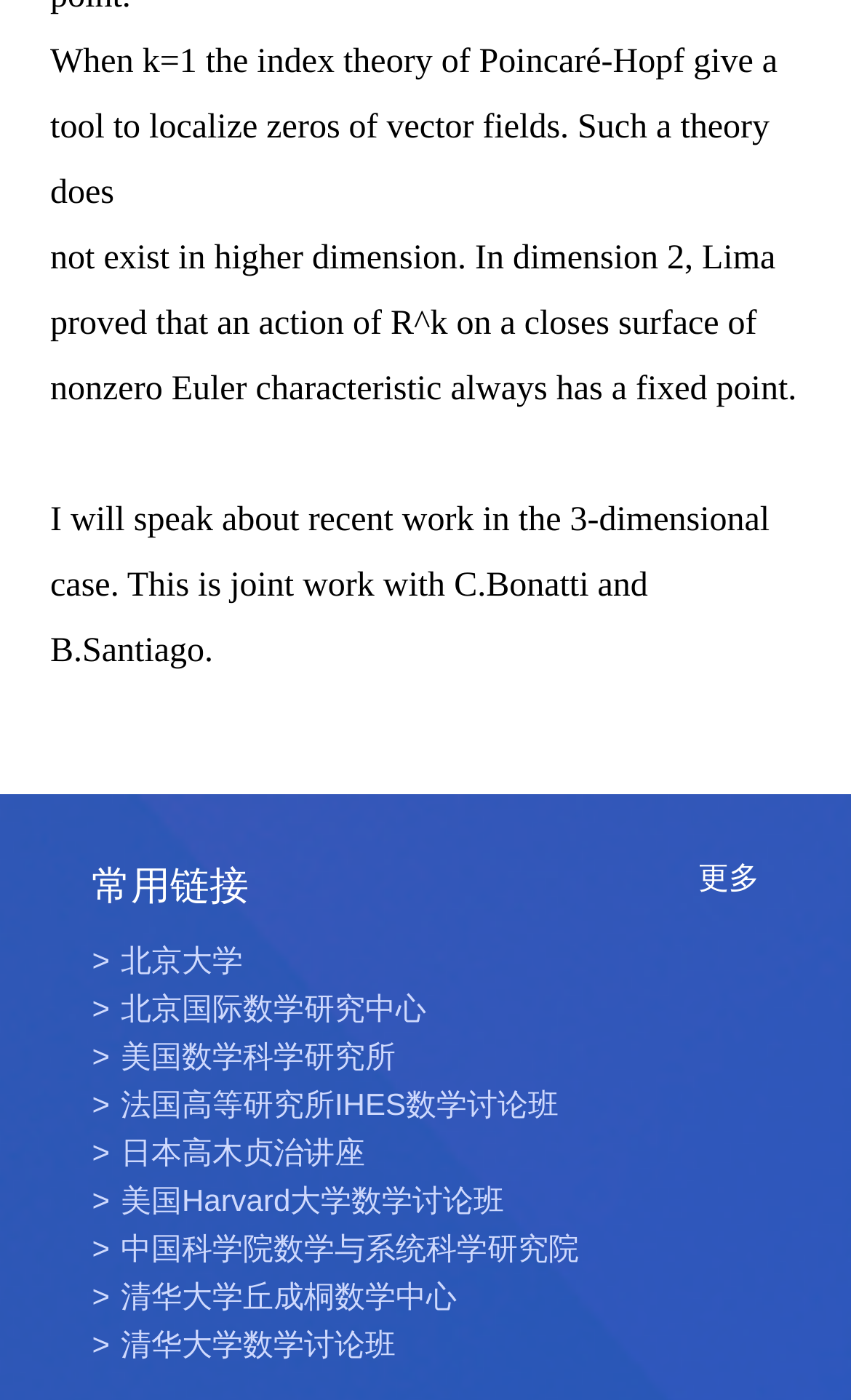Please provide the bounding box coordinates for the element that needs to be clicked to perform the following instruction: "visit 美国数学科学研究所". The coordinates should be given as four float numbers between 0 and 1, i.e., [left, top, right, bottom].

[0.108, 0.742, 0.892, 0.77]